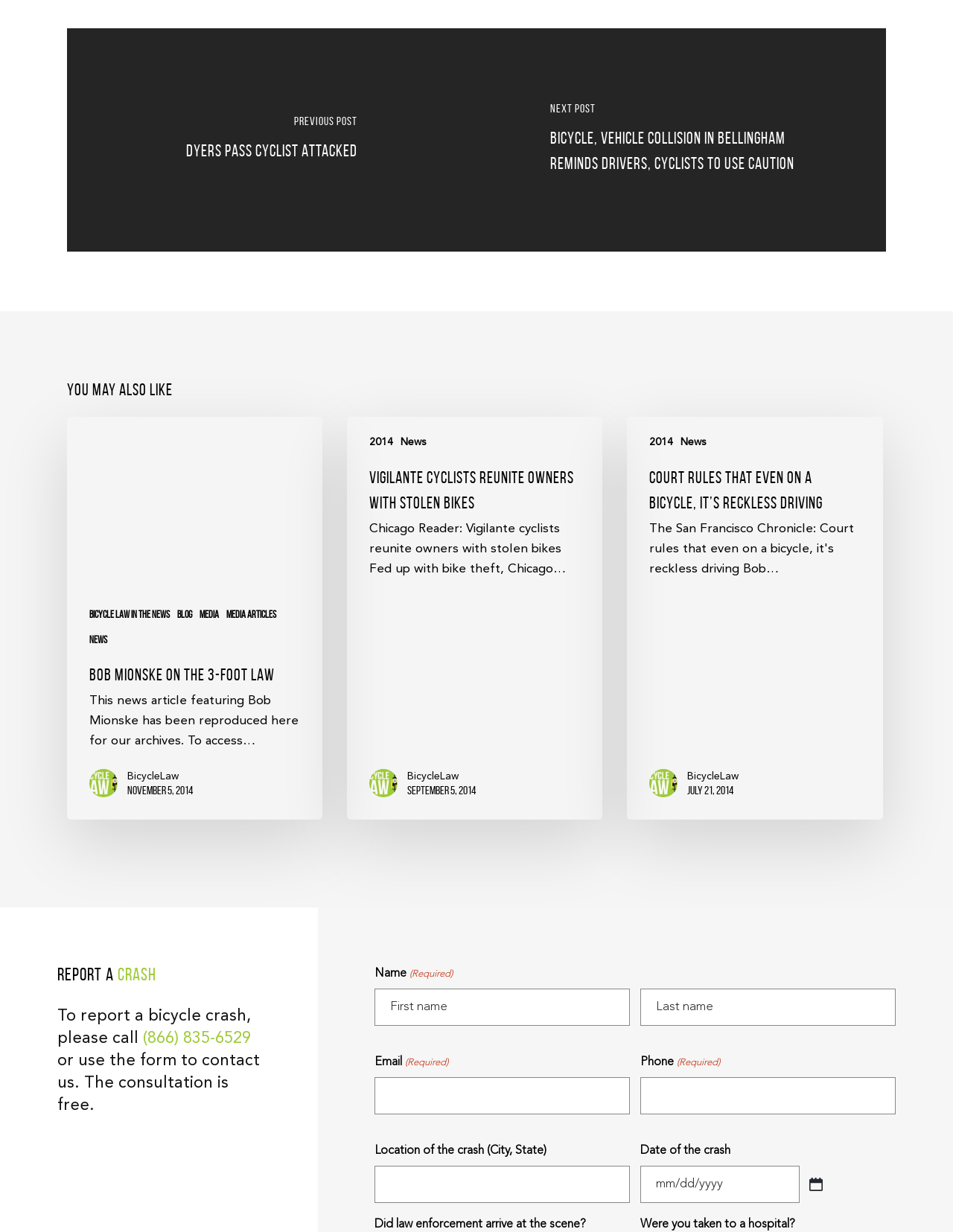What is the title of the news article about vigilante cyclists?
Please give a detailed answer to the question using the information shown in the image.

The title of the news article about vigilante cyclists can be found in the heading 'Vigilante Cyclists Reunite Owners With Stolen Bikes' and the corresponding StaticText 'Chicago Reader: Vigilante cyclists reunite owners with stolen bikes Fed up with bike theft, Chicago…'.